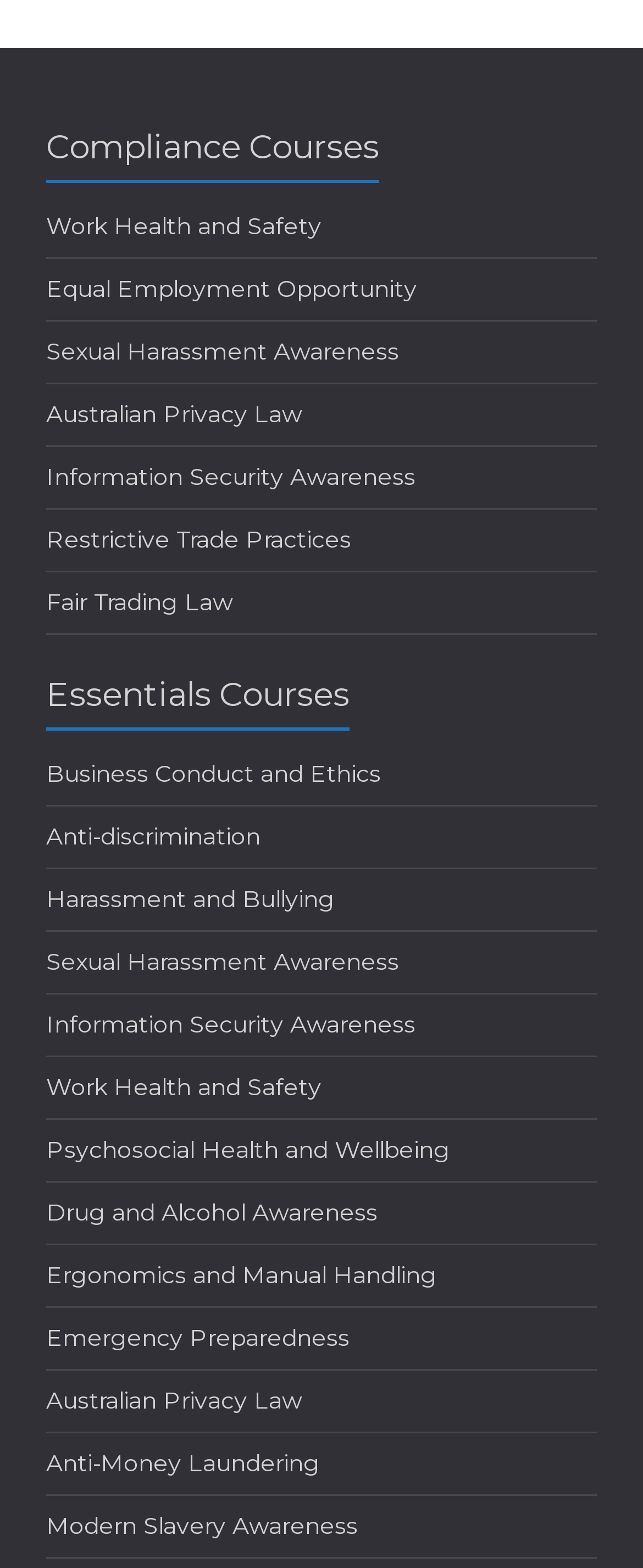What is the last course listed under 'Essentials Courses'? Refer to the image and provide a one-word or short phrase answer.

Modern Slavery Awareness